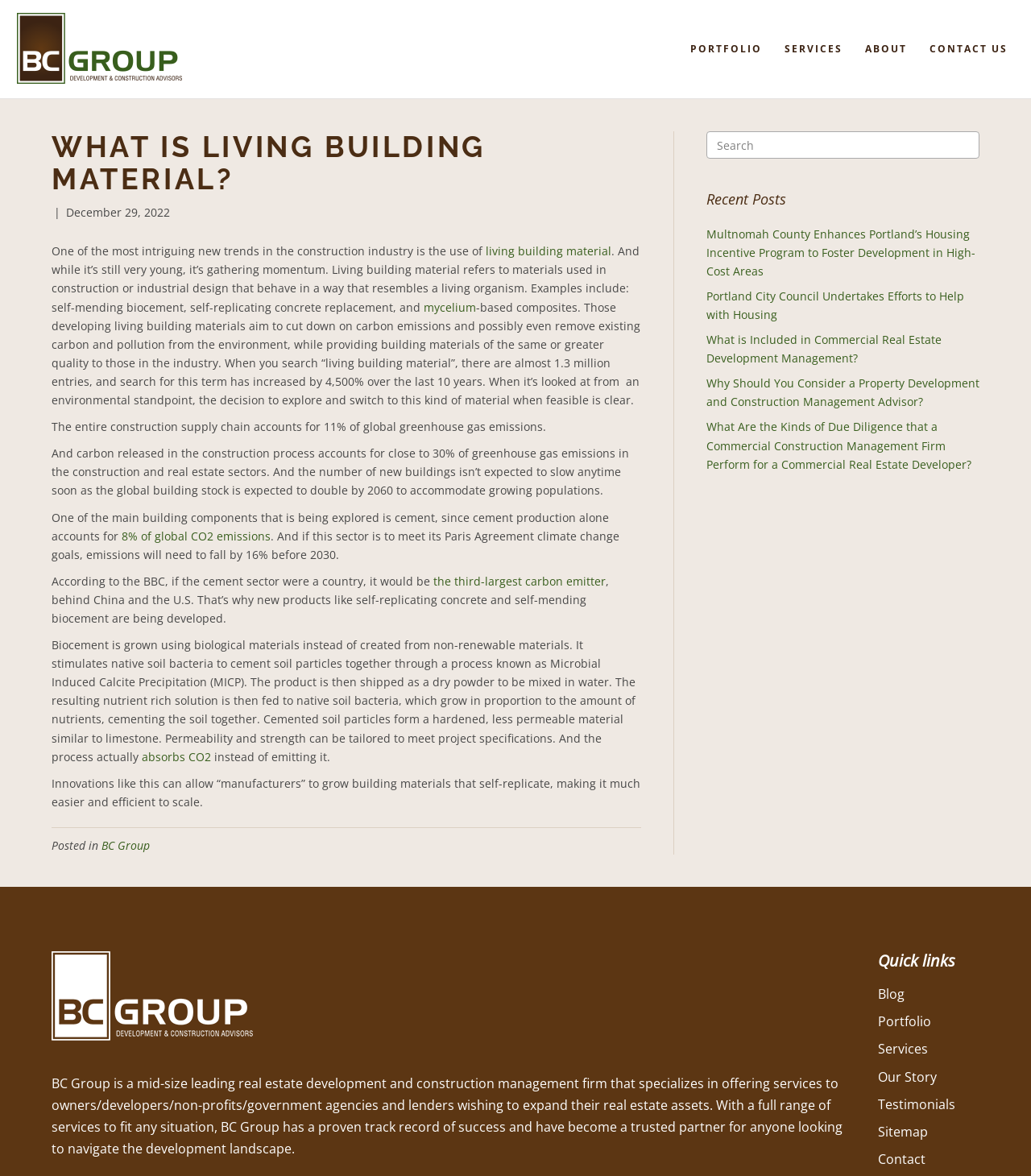Specify the bounding box coordinates of the area that needs to be clicked to achieve the following instruction: "Click on the 'CONTACT US' link".

[0.891, 0.026, 0.988, 0.058]